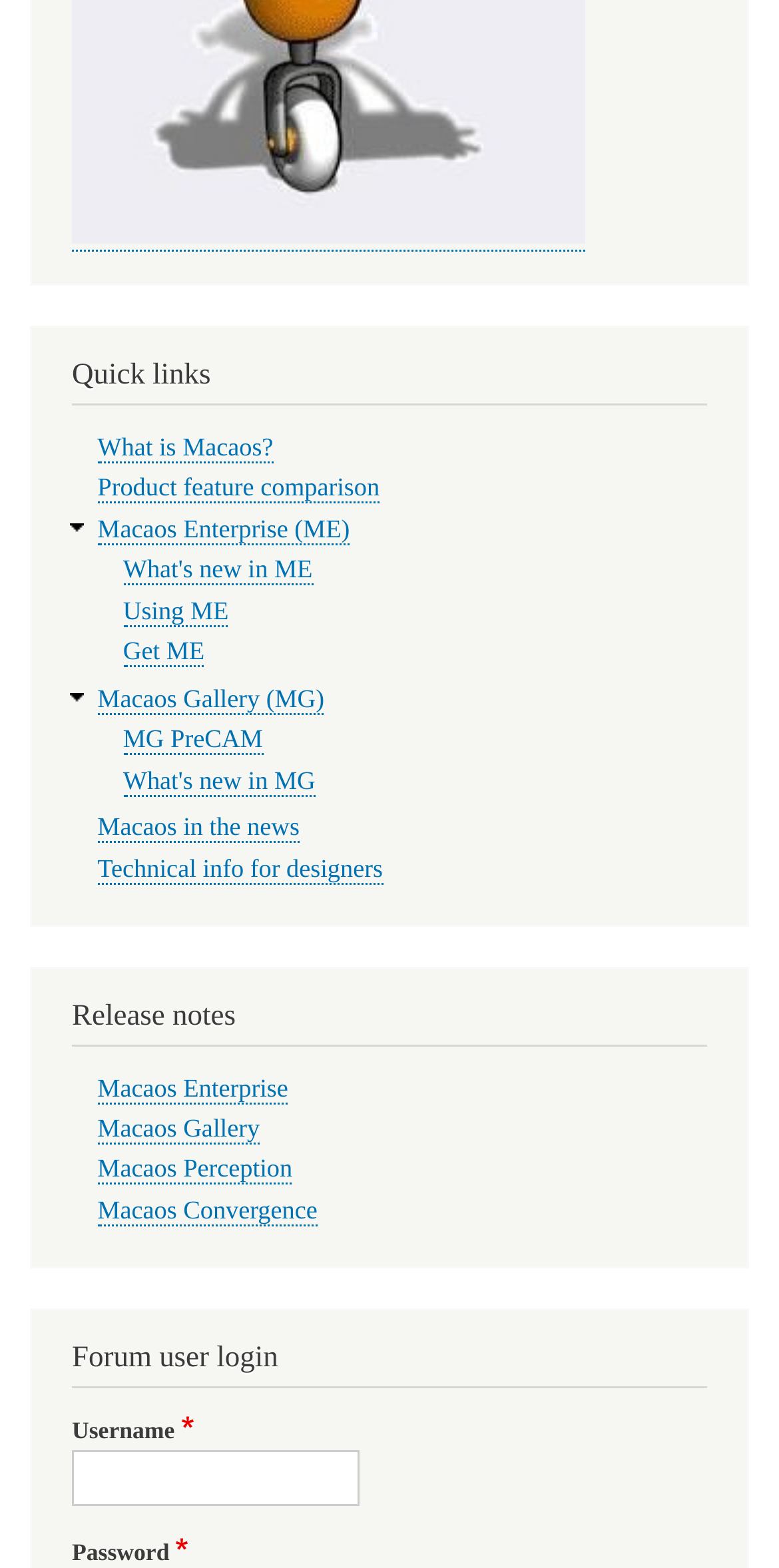Find the bounding box coordinates for the area you need to click to carry out the instruction: "Click on Get Macaos". The coordinates should be four float numbers between 0 and 1, indicated as [left, top, right, bottom].

[0.092, 0.141, 0.751, 0.16]